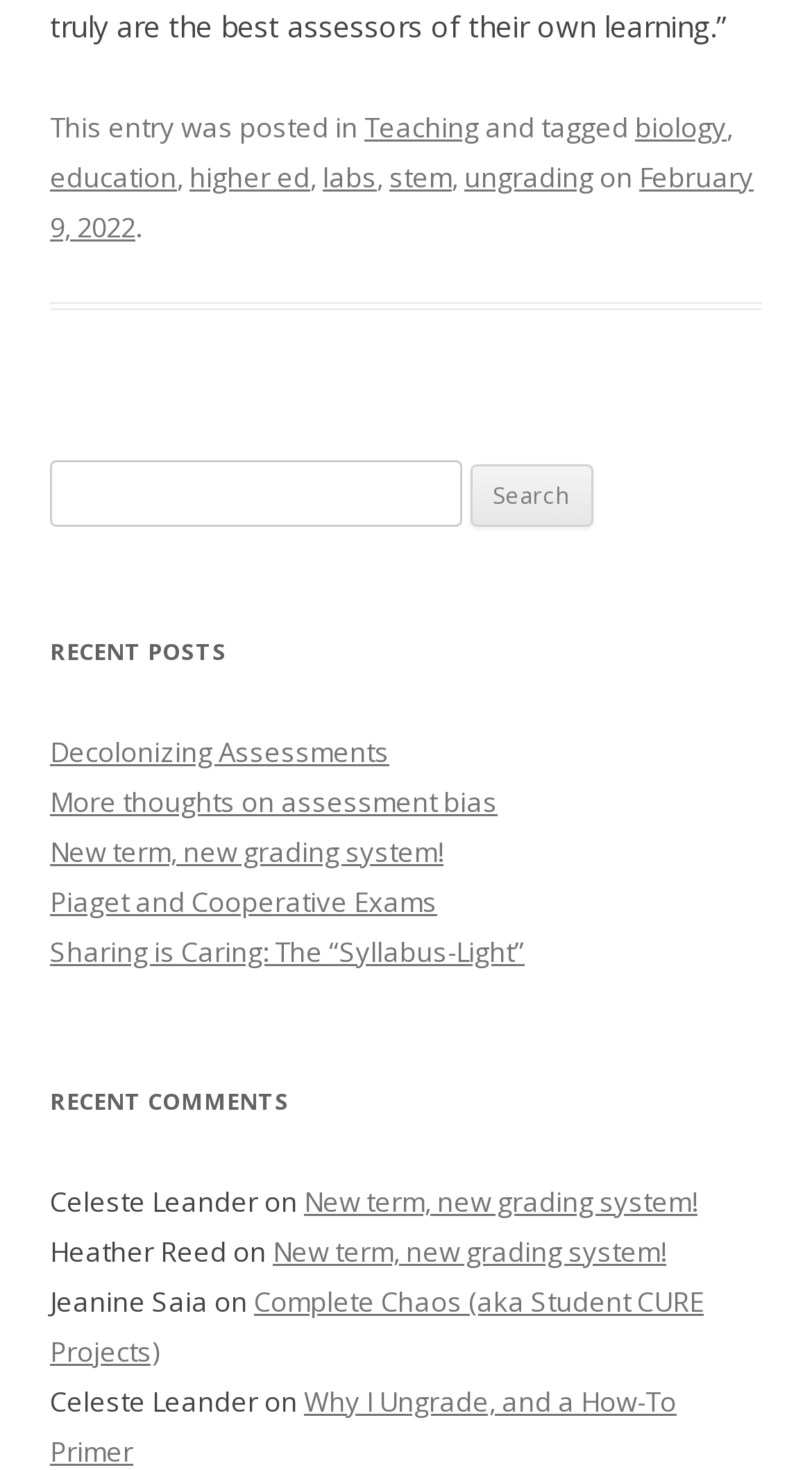Identify and provide the bounding box coordinates of the UI element described: "February 9, 2022". The coordinates should be formatted as [left, top, right, bottom], with each number being a float between 0 and 1.

[0.062, 0.108, 0.928, 0.167]